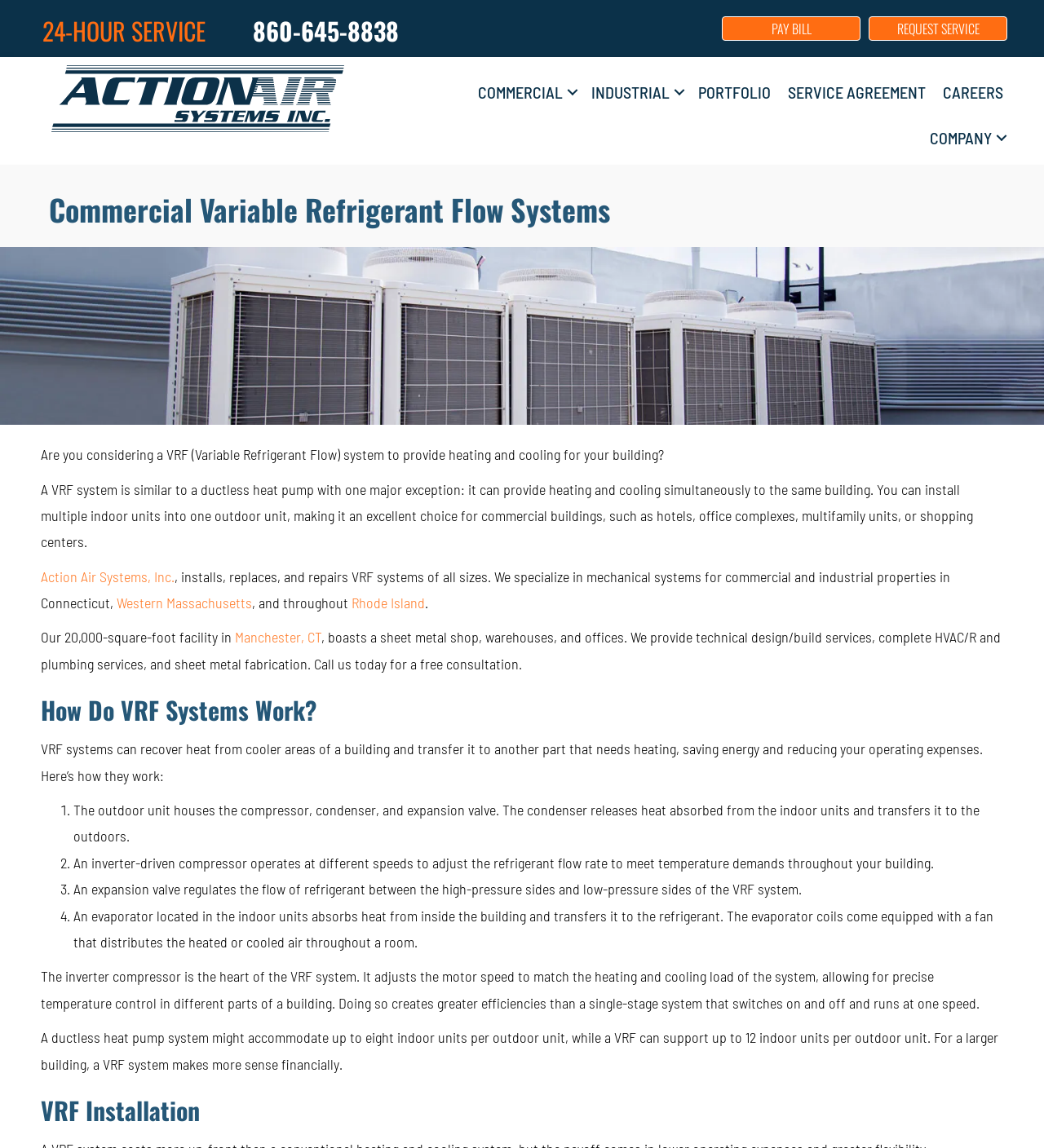What is the company name of the logo?
Give a detailed and exhaustive answer to the question.

I found the company name by looking at the image 'Action Air Systems Inc' and its corresponding link 'Action Air Systems Inc'.